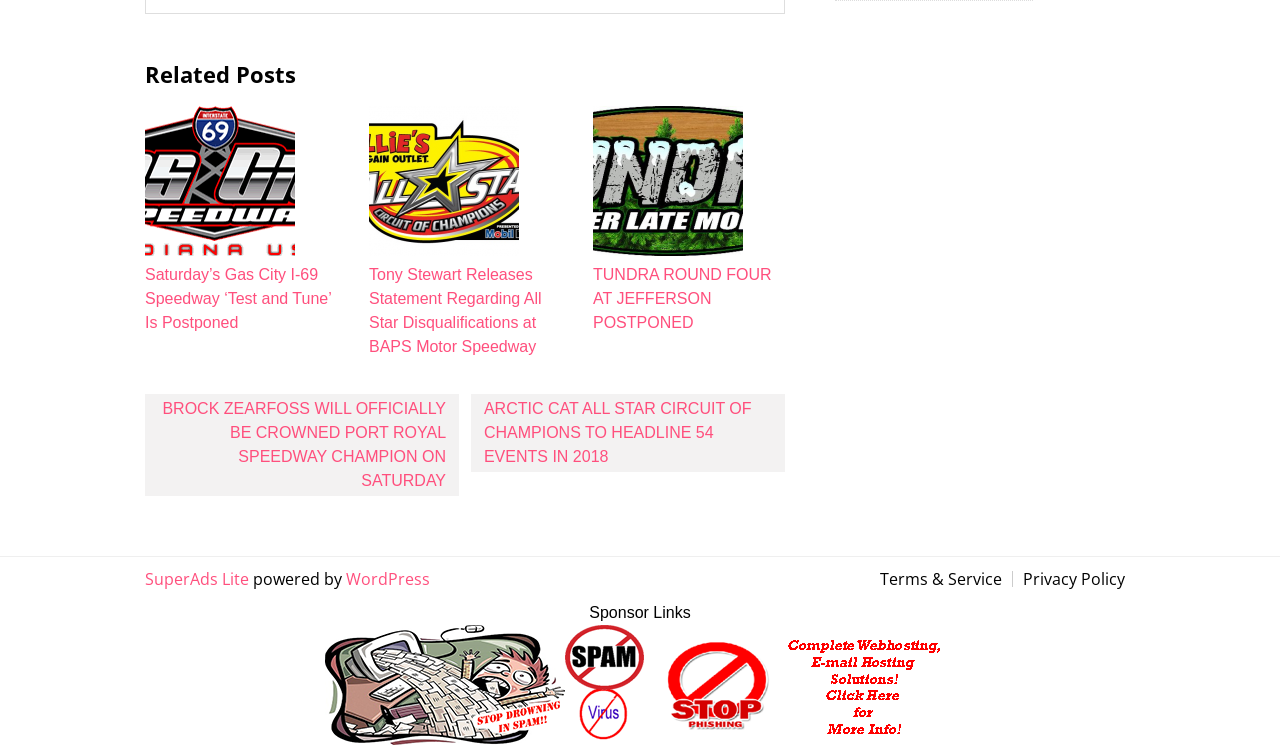Please find the bounding box coordinates of the element that must be clicked to perform the given instruction: "visit WordPress website". The coordinates should be four float numbers from 0 to 1, i.e., [left, top, right, bottom].

[0.27, 0.756, 0.336, 0.785]